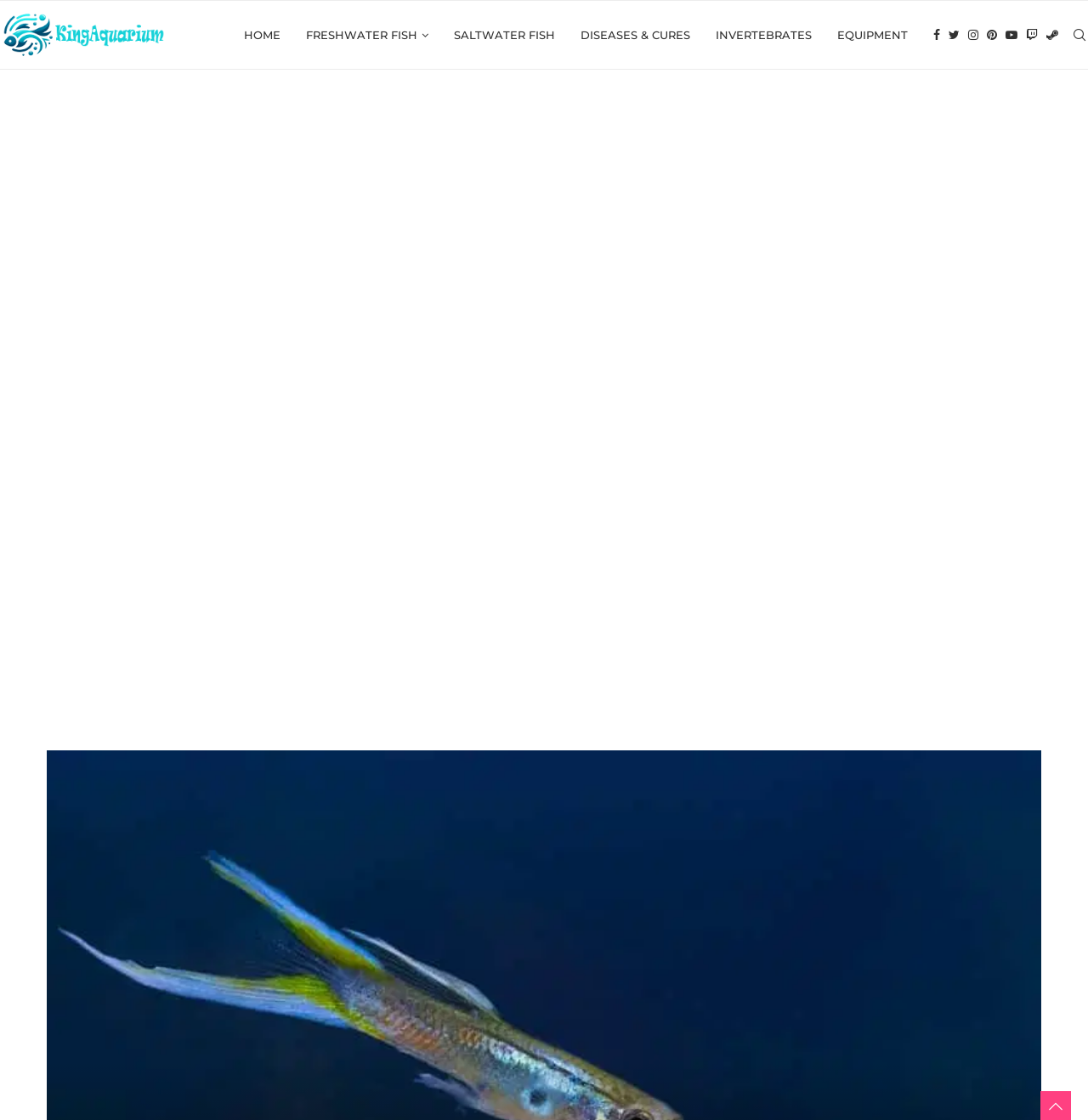What type of fish is the webpage about?
Use the information from the screenshot to give a comprehensive response to the question.

I determined the type of fish by looking at the content of the webpage, which mentions 'Blue Swordtail Guppy' and provides information about this type of fish.